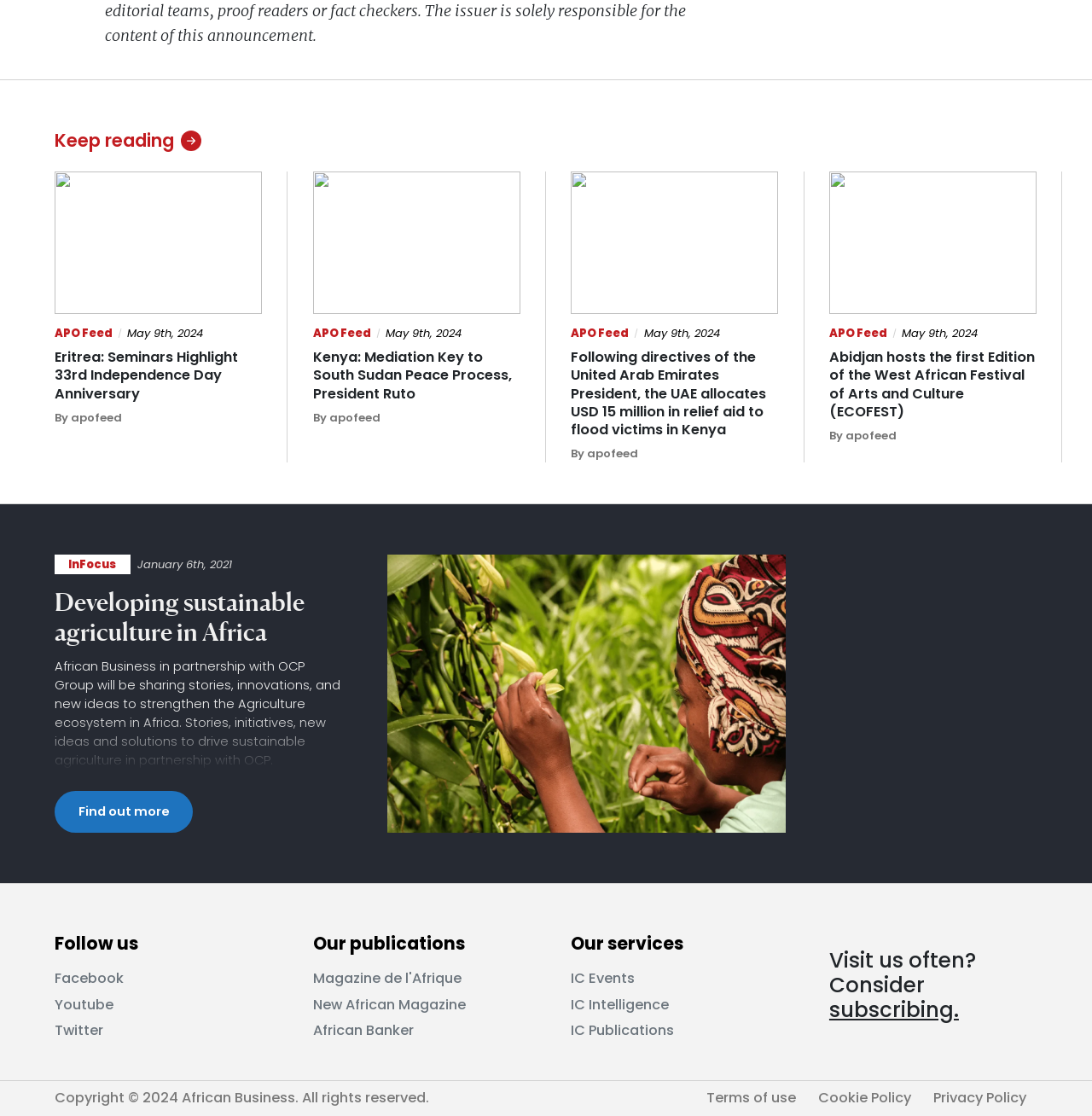Identify the bounding box coordinates of the section to be clicked to complete the task described by the following instruction: "Click on 'Keep reading'". The coordinates should be four float numbers between 0 and 1, formatted as [left, top, right, bottom].

[0.05, 0.115, 0.159, 0.137]